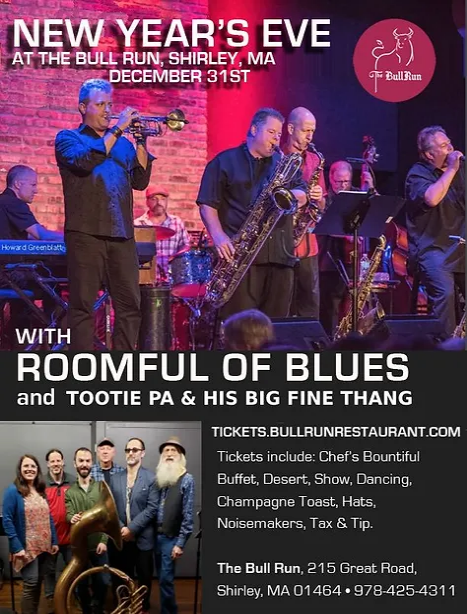What is the address of The Bull Run venue?
Look at the image and respond with a one-word or short phrase answer.

215 Great Road